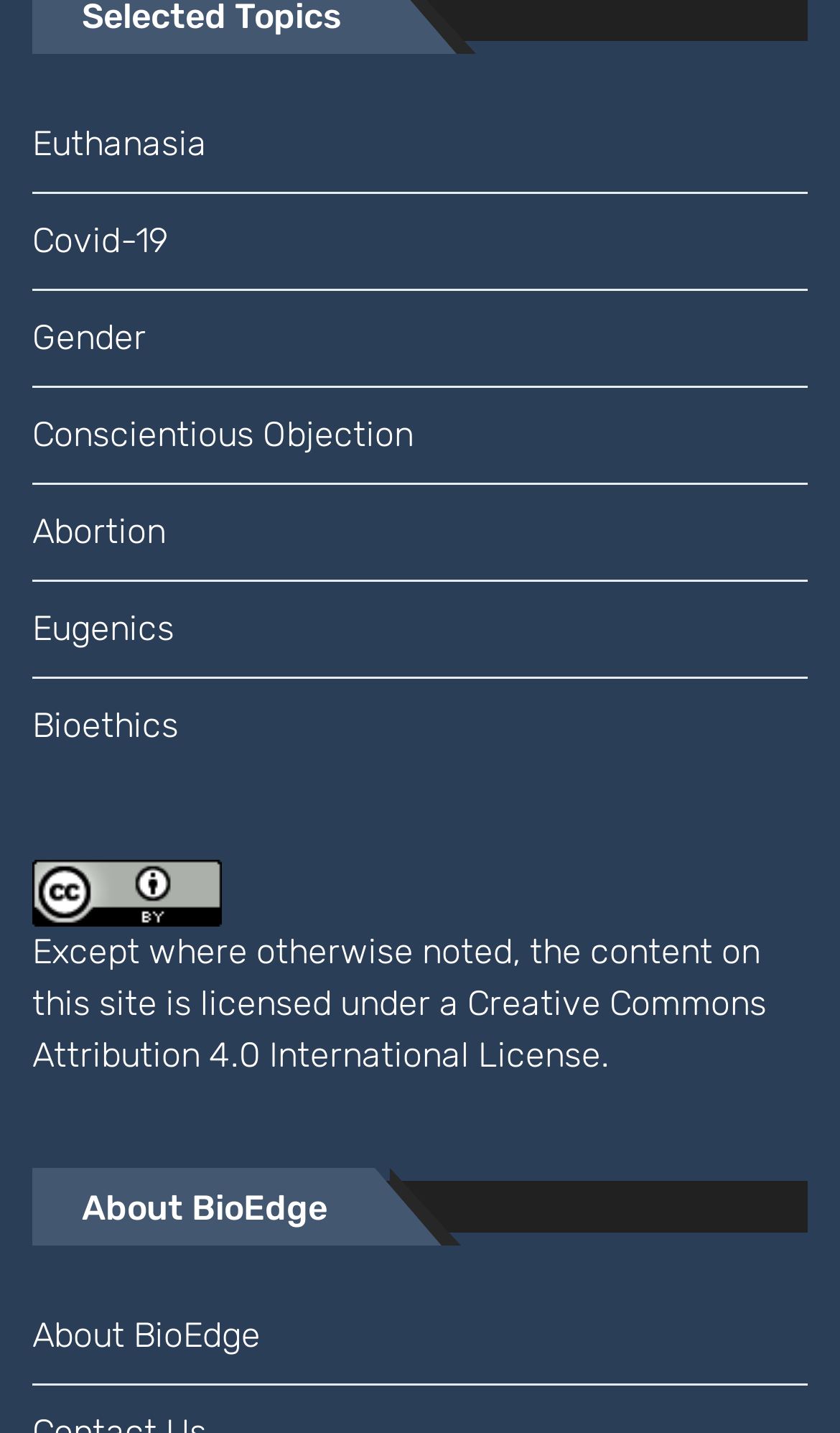Pinpoint the bounding box coordinates of the area that should be clicked to complete the following instruction: "Expand the menu". The coordinates must be given as four float numbers between 0 and 1, i.e., [left, top, right, bottom].

None